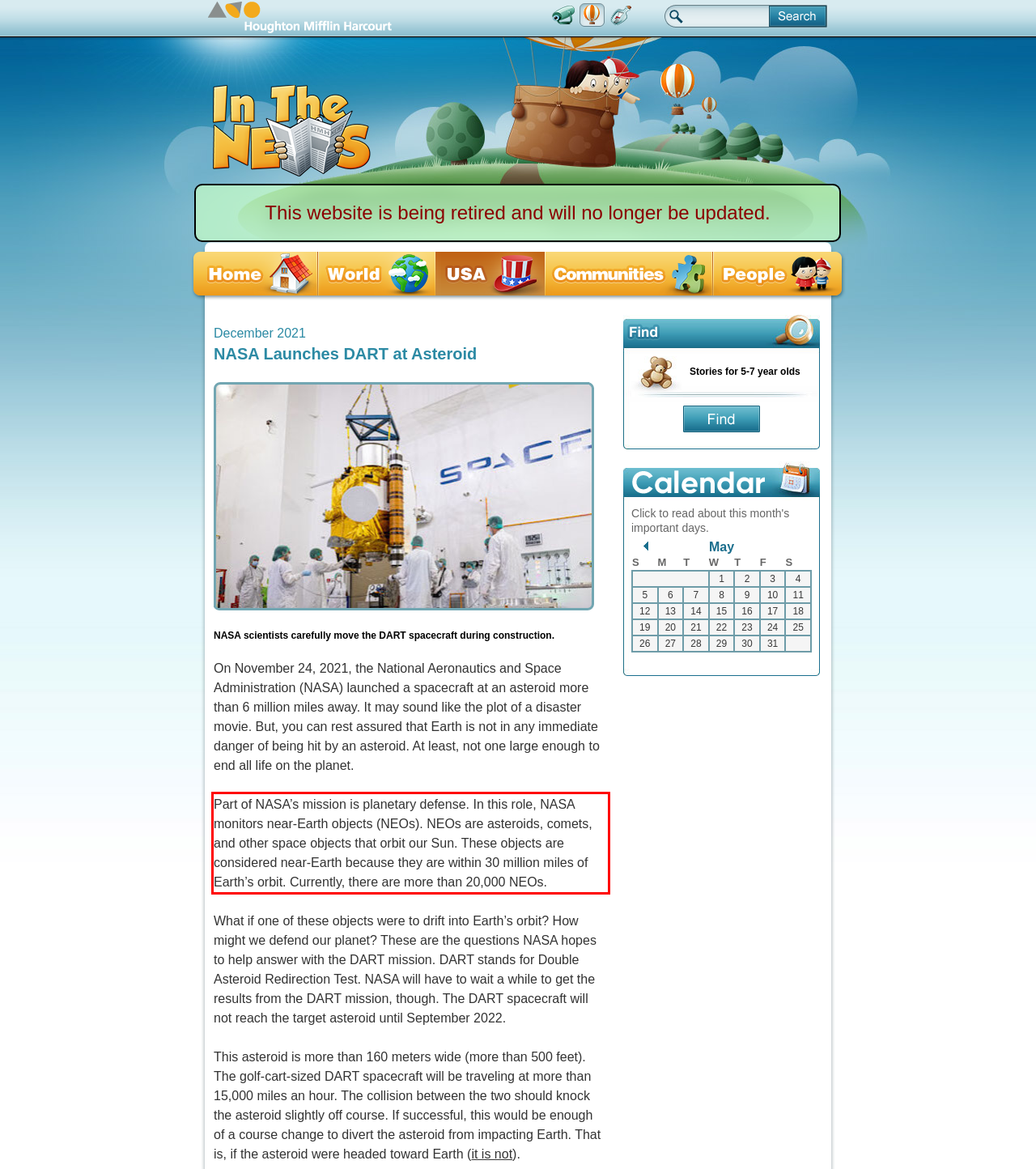You are provided with a screenshot of a webpage featuring a red rectangle bounding box. Extract the text content within this red bounding box using OCR.

Part of NASA’s mission is planetary defense. In this role, NASA monitors near-Earth objects (NEOs). NEOs are asteroids, comets, and other space objects that orbit our Sun. These objects are considered near-Earth because they are within 30 million miles of Earth’s orbit. Currently, there are more than 20,000 NEOs.